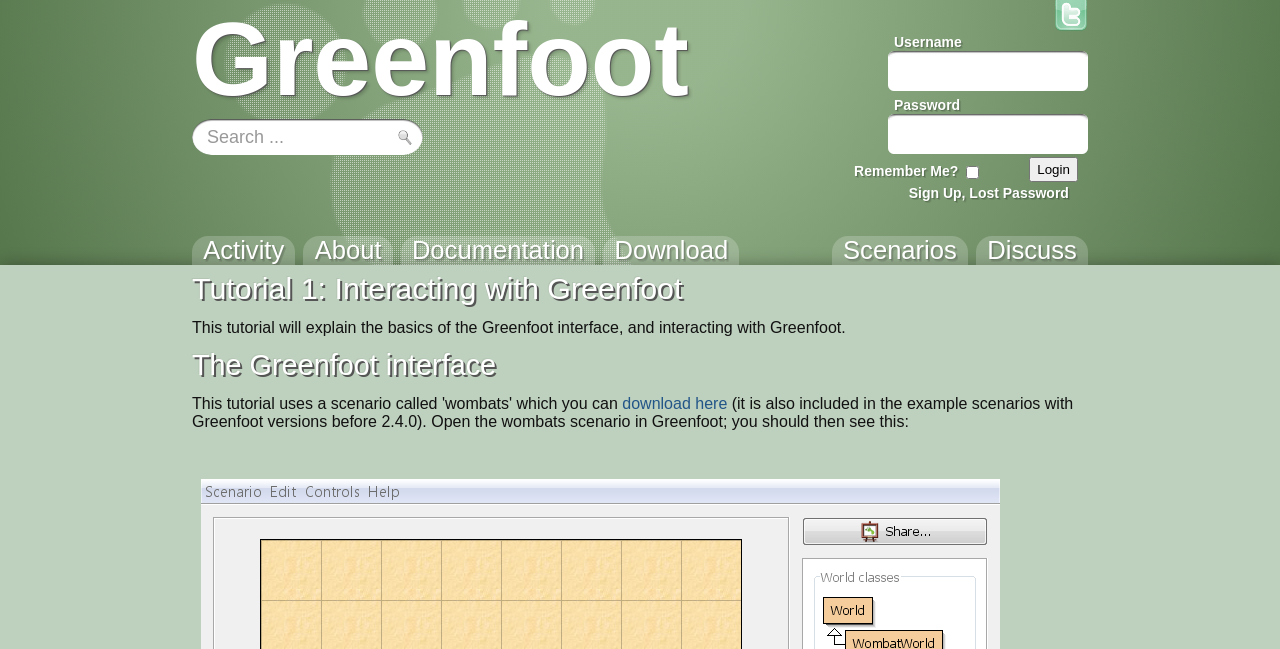Identify the bounding box coordinates for the UI element described as follows: "parent_node: Username name="user[username]"". Ensure the coordinates are four float numbers between 0 and 1, formatted as [left, top, right, bottom].

[0.702, 0.093, 0.842, 0.126]